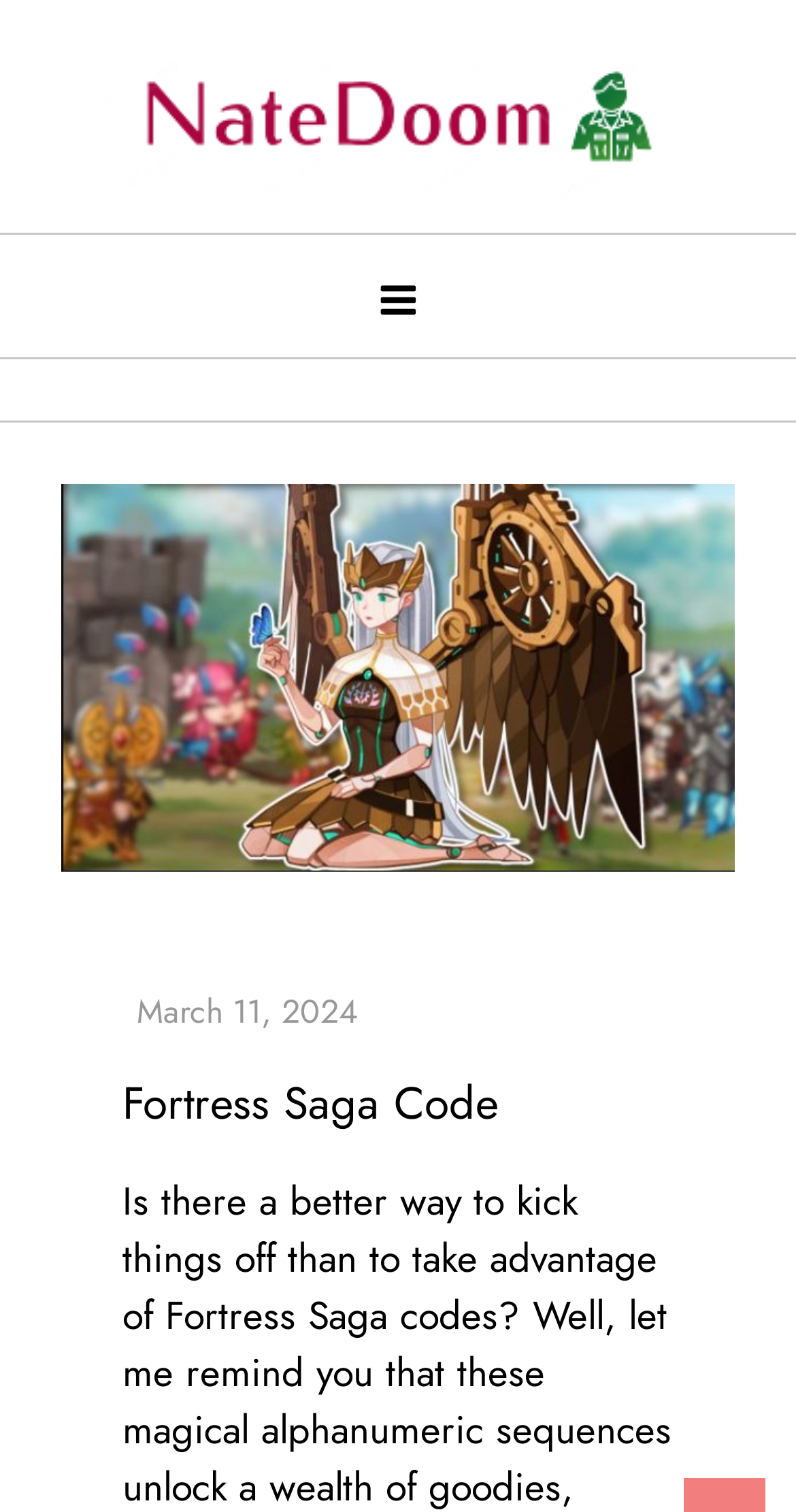Describe all the key features and sections of the webpage thoroughly.

The webpage is about Fortress Saga codes, with a prominent logo of "Natedoom" at the top left corner. Below the logo, there is a link to "Natedoom" on the left side. On the right side, there is a button with an image that reads "FORTRESS SAGA CODES" in large text. 

The main content of the webpage is a header section that contains the title "Fortress Saga Code". This section is positioned below the button and takes up a significant portion of the page. 

There is also a link to a specific date, "March 11, 2024", which is located below the button and to the left of the header section. This link is marked as a time element, indicating that it represents a specific date and time.